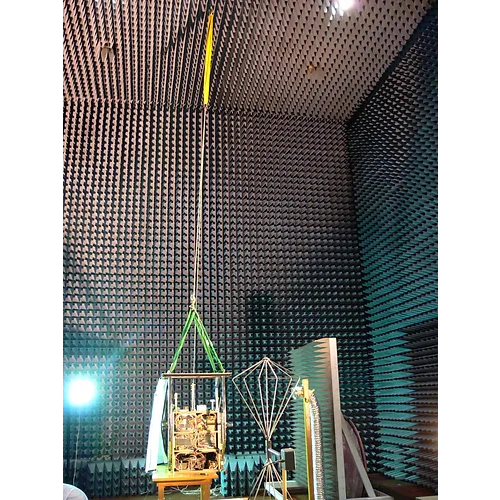Give a one-word or one-phrase response to the question: 
What type of facility is shown in the image?

EMC Test Facility